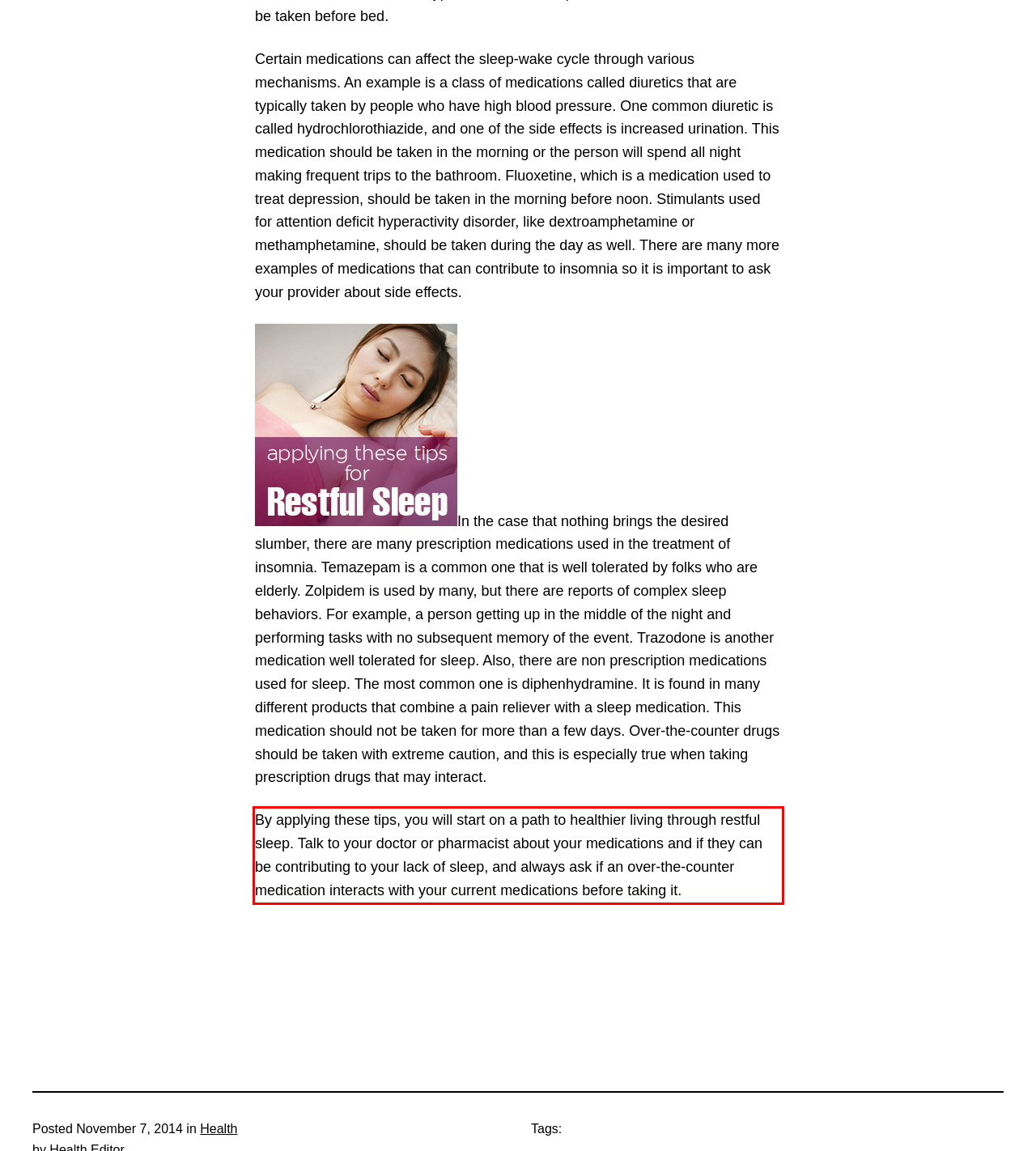Please take the screenshot of the webpage, find the red bounding box, and generate the text content that is within this red bounding box.

By applying these tips, you will start on a path to healthier living through restful sleep. Talk to your doctor or pharmacist about your medications and if they can be contributing to your lack of sleep, and always ask if an over-the-counter medication interacts with your current medications before taking it.